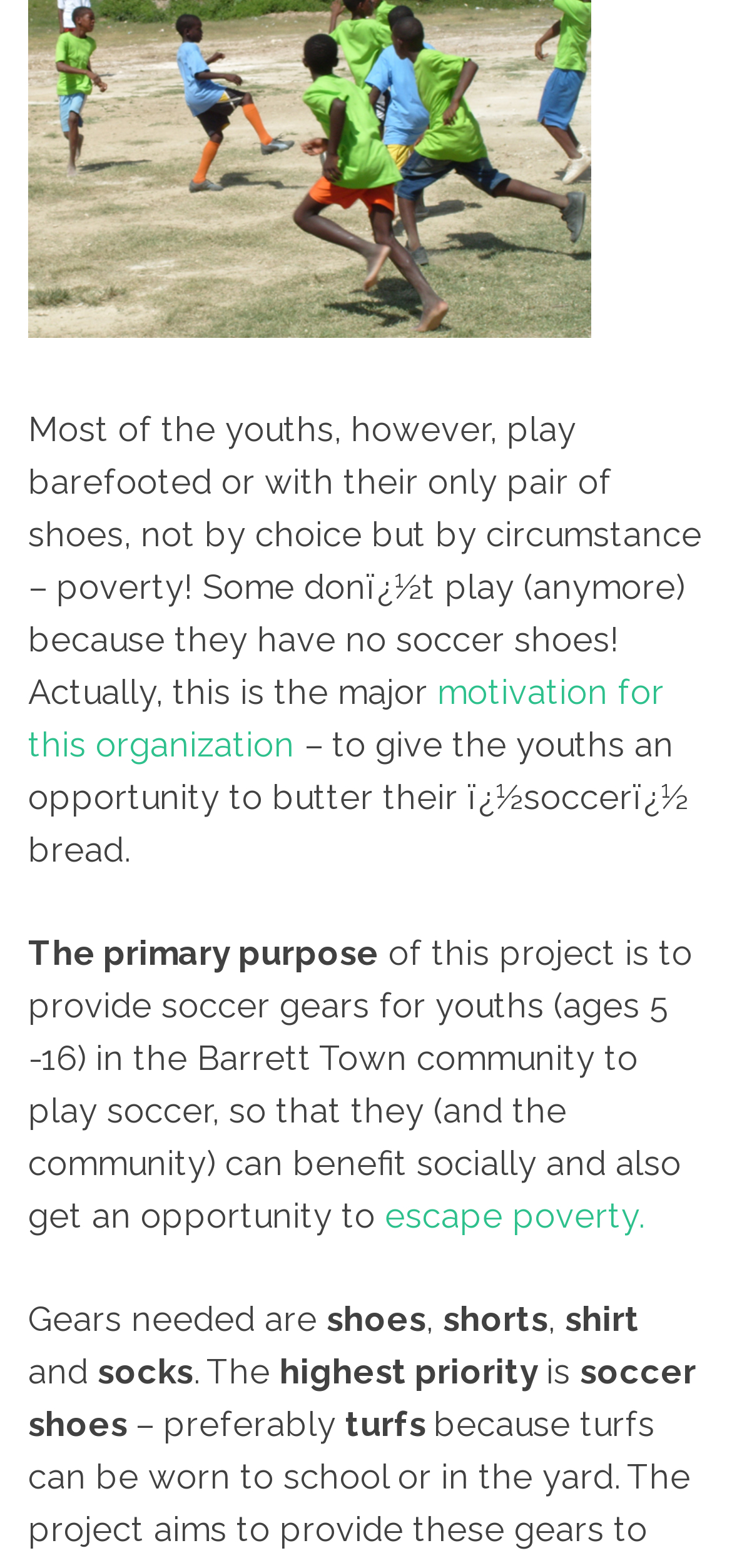Find the coordinates for the bounding box of the element with this description: "motivation for this organization".

[0.038, 0.428, 0.908, 0.487]